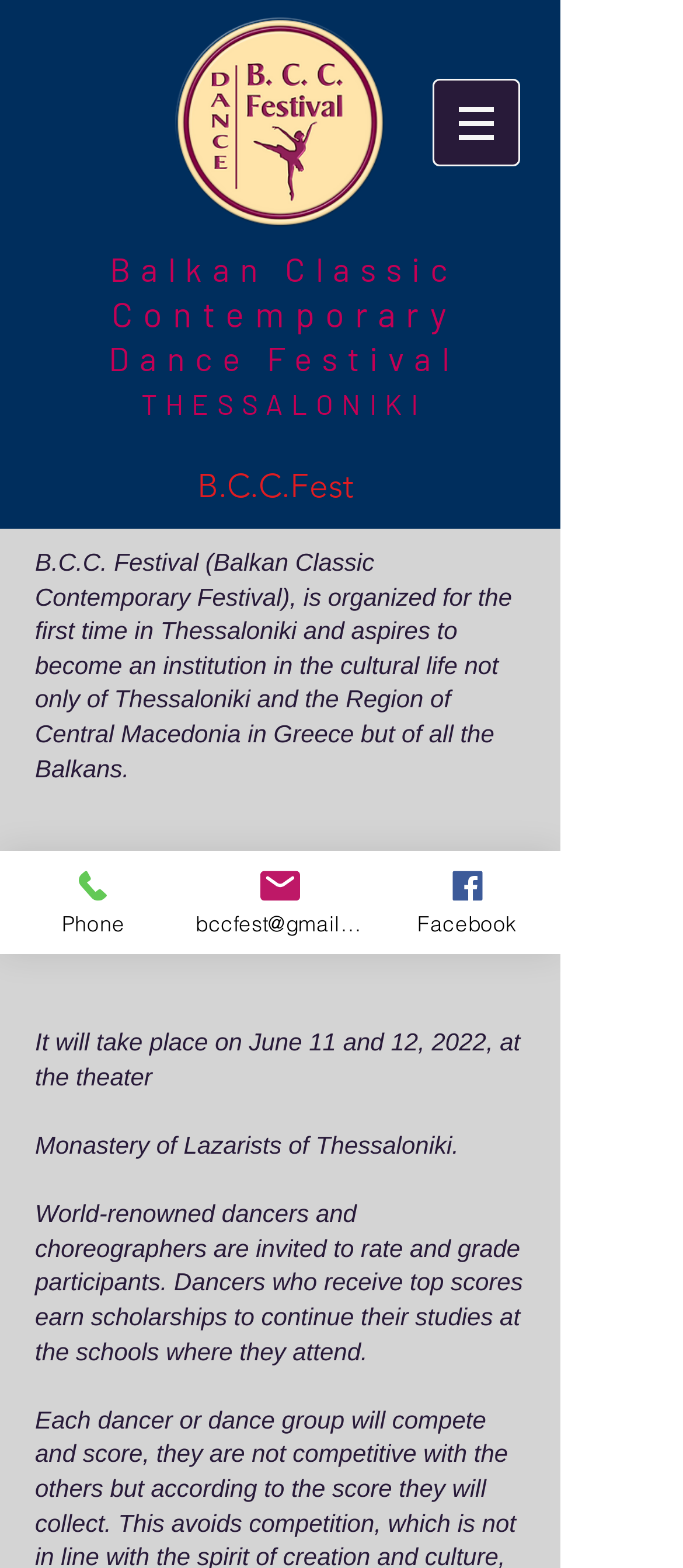Elaborate on the different components and information displayed on the webpage.

The webpage is about the Balkan Classic Contemporary Dance Festival (B.C.C. Festival) in Thessaloniki. At the top left, there is a logo image of the festival. Below the logo, there is a navigation menu labeled "Site" with a dropdown button. 

The main content of the page is divided into two sections. The first section is a heading that spans across the top of the page, with multiple links that make up the title of the festival, including "Balkan", "Classic", "Contemporary", "Dance Festival", "THESSALONIKI", "B.C.C.Fest", and others.

Below the heading, there is a paragraph of text that describes the festival, stating that it is organized for the first time in Thessaloniki and aims to become an institution in the cultural life of the Balkans. 

Following this paragraph, there are several more paragraphs of text that provide more information about the festival, including its target audience, dates, location, and details about the competition and scholarships.

At the bottom left of the page, there are three links to contact the festival organizers, including a phone number, email address, and Facebook page, each accompanied by a small icon.